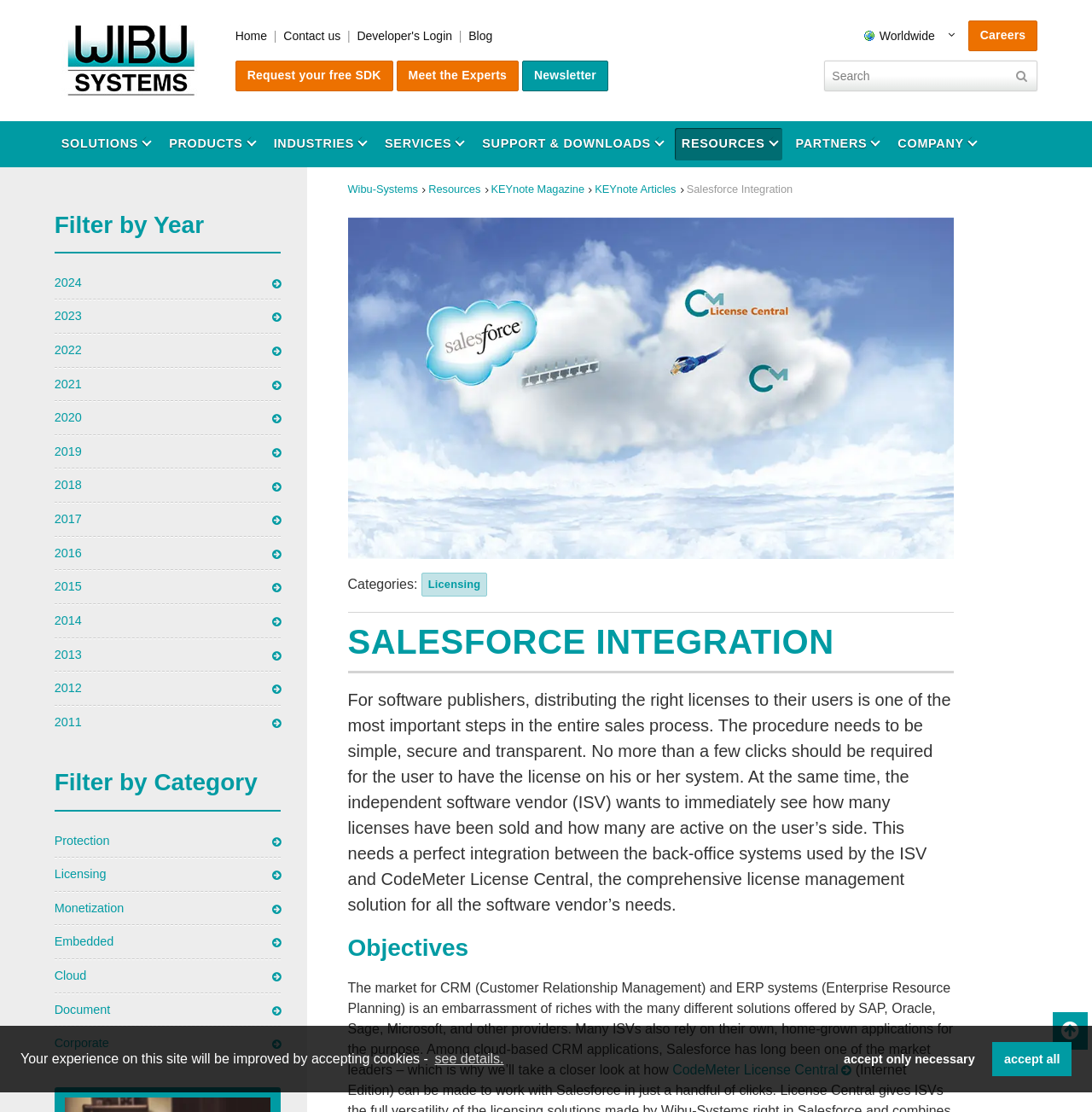Respond concisely with one word or phrase to the following query:
What is the name of the protection tool that supports Python?

AxProtector